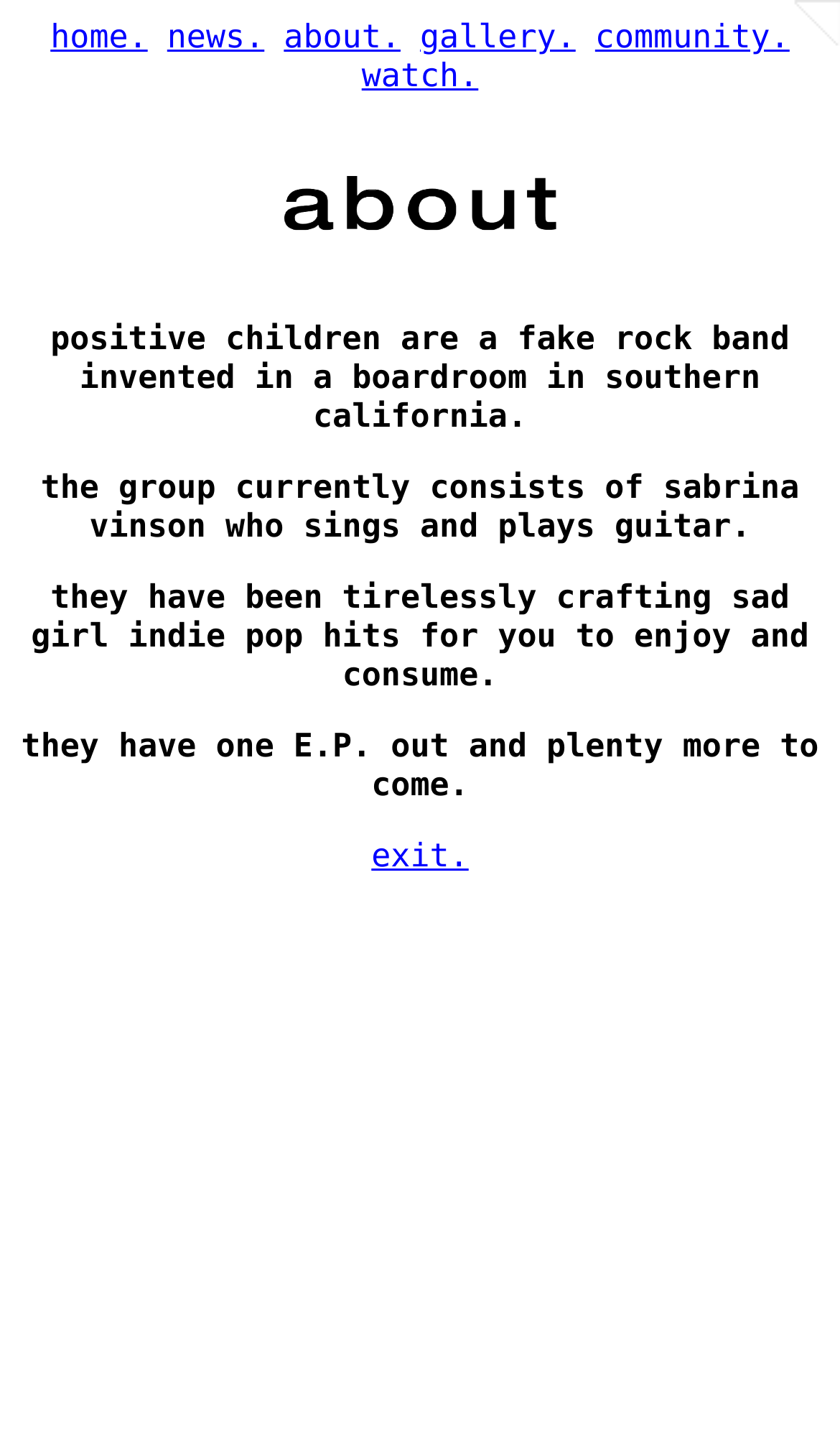Identify the bounding box coordinates of the clickable region to carry out the given instruction: "view news".

[0.199, 0.012, 0.315, 0.039]